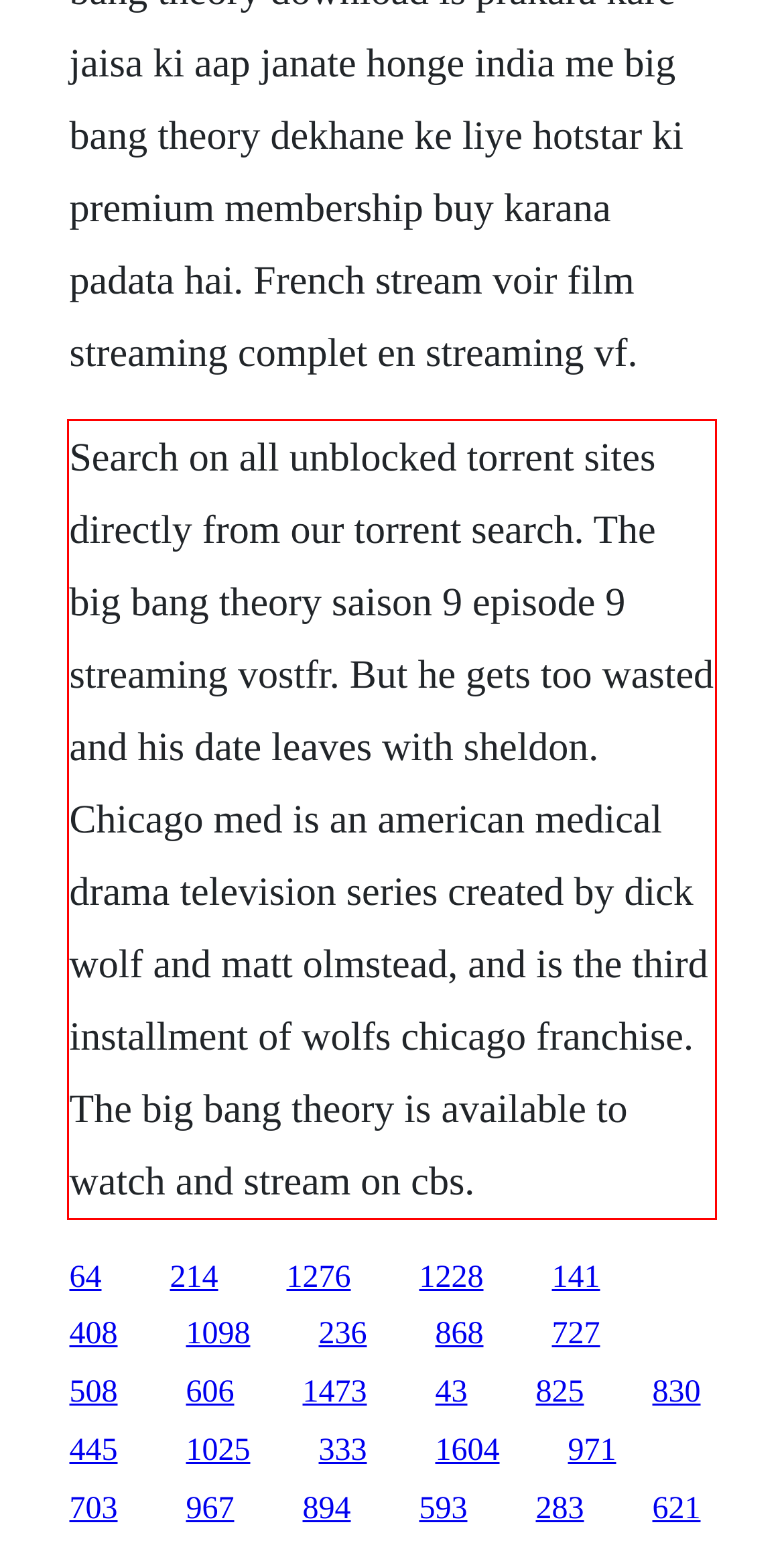With the given screenshot of a webpage, locate the red rectangle bounding box and extract the text content using OCR.

Search on all unblocked torrent sites directly from our torrent search. The big bang theory saison 9 episode 9 streaming vostfr. But he gets too wasted and his date leaves with sheldon. Chicago med is an american medical drama television series created by dick wolf and matt olmstead, and is the third installment of wolfs chicago franchise. The big bang theory is available to watch and stream on cbs.